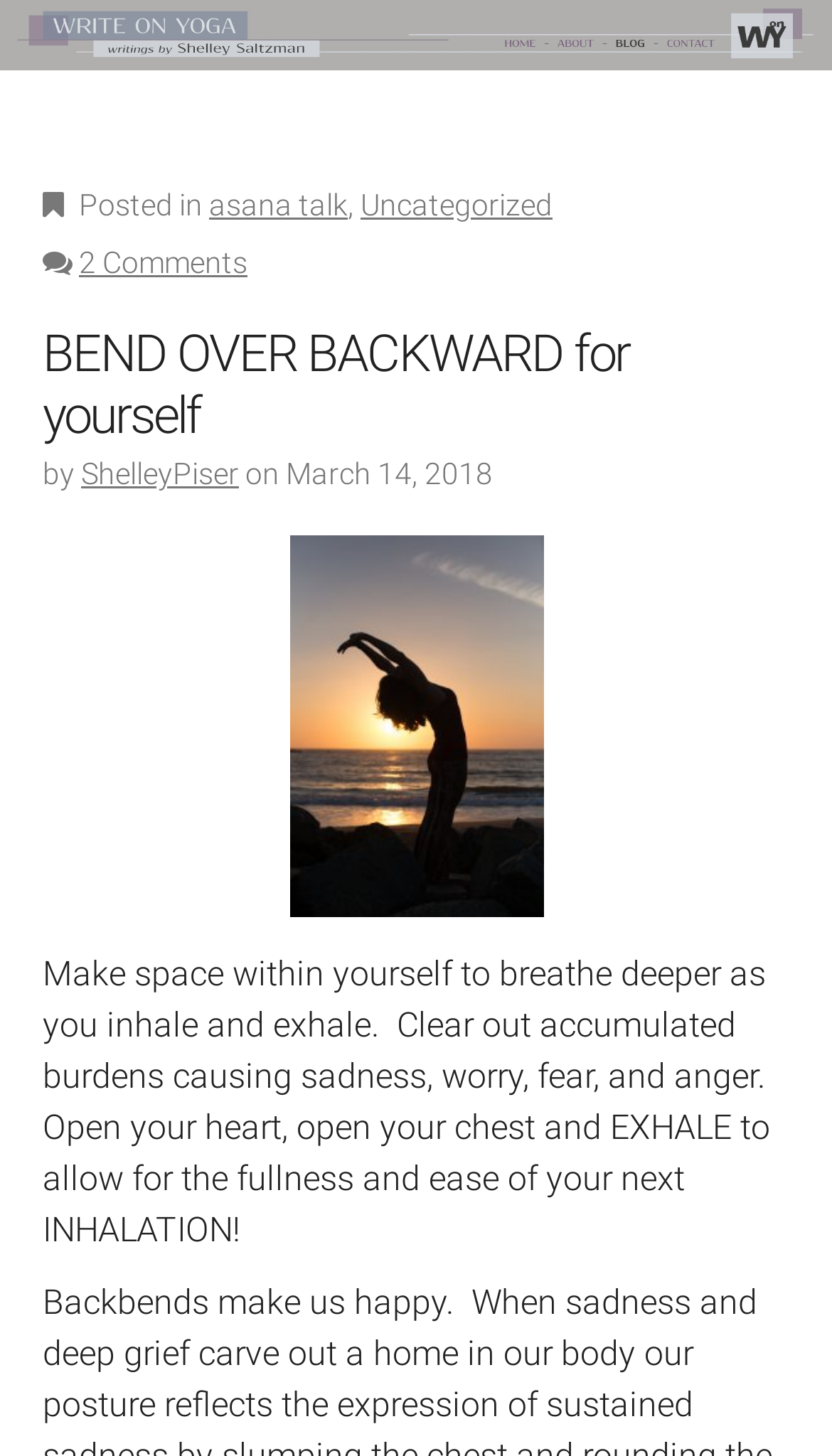Create an elaborate caption that covers all aspects of the webpage.

This webpage appears to be a blog post about yoga, specifically focusing on backbends. At the top, there is a heading that reads "BEND OVER BACKWARD for yourself" in a prominent font size. Below the heading, there is a line of text that indicates the post's categories, including "asana talk" and "Uncategorized", as well as a link to "2 Comments".

To the right of the categories, there is a link to the author's name, "ShelleyPiser", along with the date "March 14, 2018". Below this information, there is a large image that takes up most of the width of the page, likely depicting a yoga pose.

The main content of the post is divided into four paragraphs. The first paragraph encourages the reader to "Make space within yourself to breathe deeper as you inhale and exhale." The second paragraph is a brief, empty line, followed by a third paragraph that advises the reader to "Clear out accumulated burdens causing sadness, worry, fear, and anger." The fourth paragraph is a motivational message, urging the reader to "Open your heart, open your chest and EXHALE to allow for the fullness and ease of your next INHALATION!" The final sentence of the post reads, "Backbends make us happy."